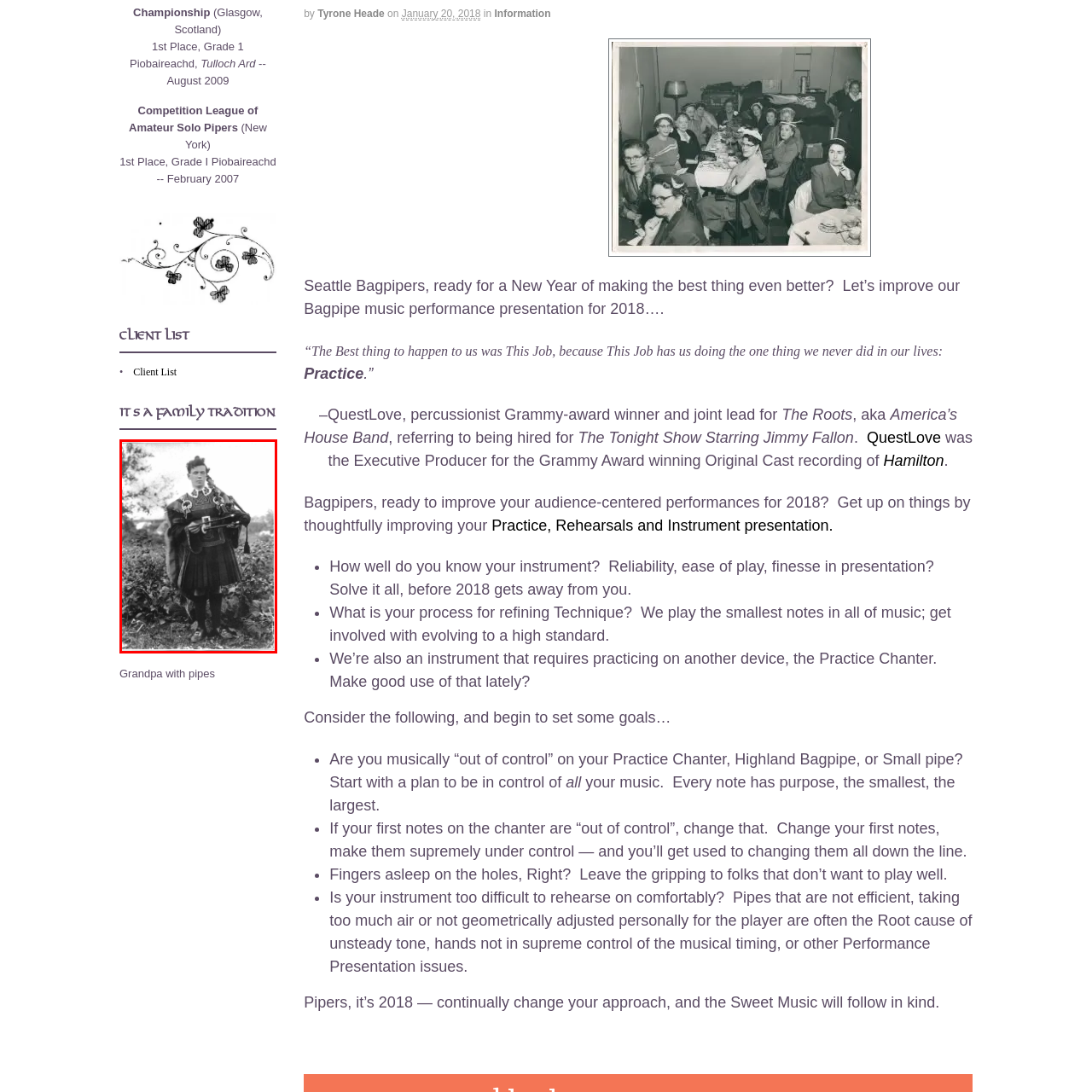What is the man wearing?
Inspect the image inside the red bounding box and answer the question with as much detail as you can.

The man is adorned with a kilt and an intricately decorated jacket, which are traditional Scottish attire, indicating that he is participating in an event or competition related to Scottish music.